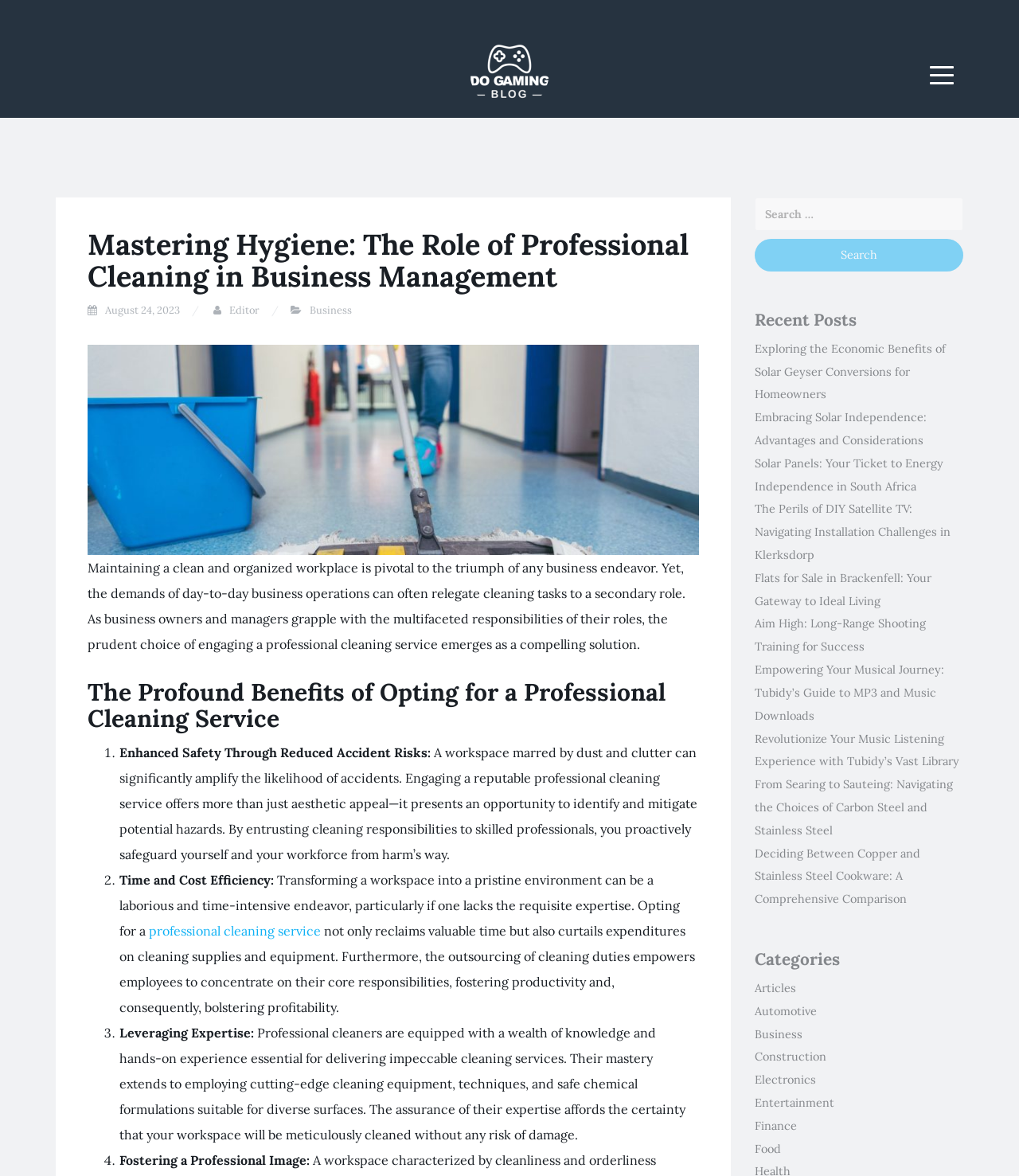Identify the bounding box coordinates of the clickable region to carry out the given instruction: "Explore the 'Business' category".

[0.304, 0.258, 0.345, 0.27]